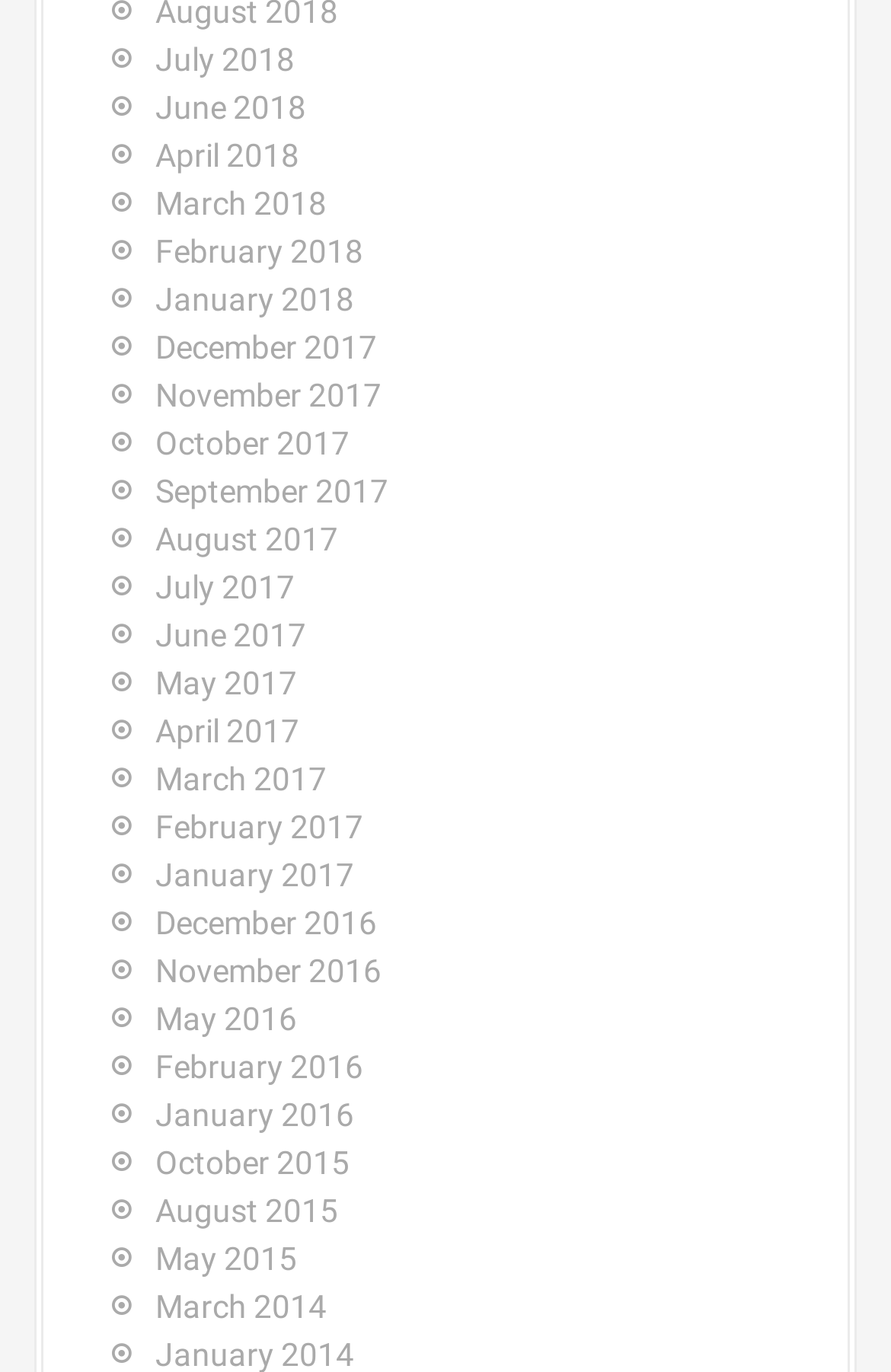Please answer the following query using a single word or phrase: 
What is the latest month listed in 2017?

July